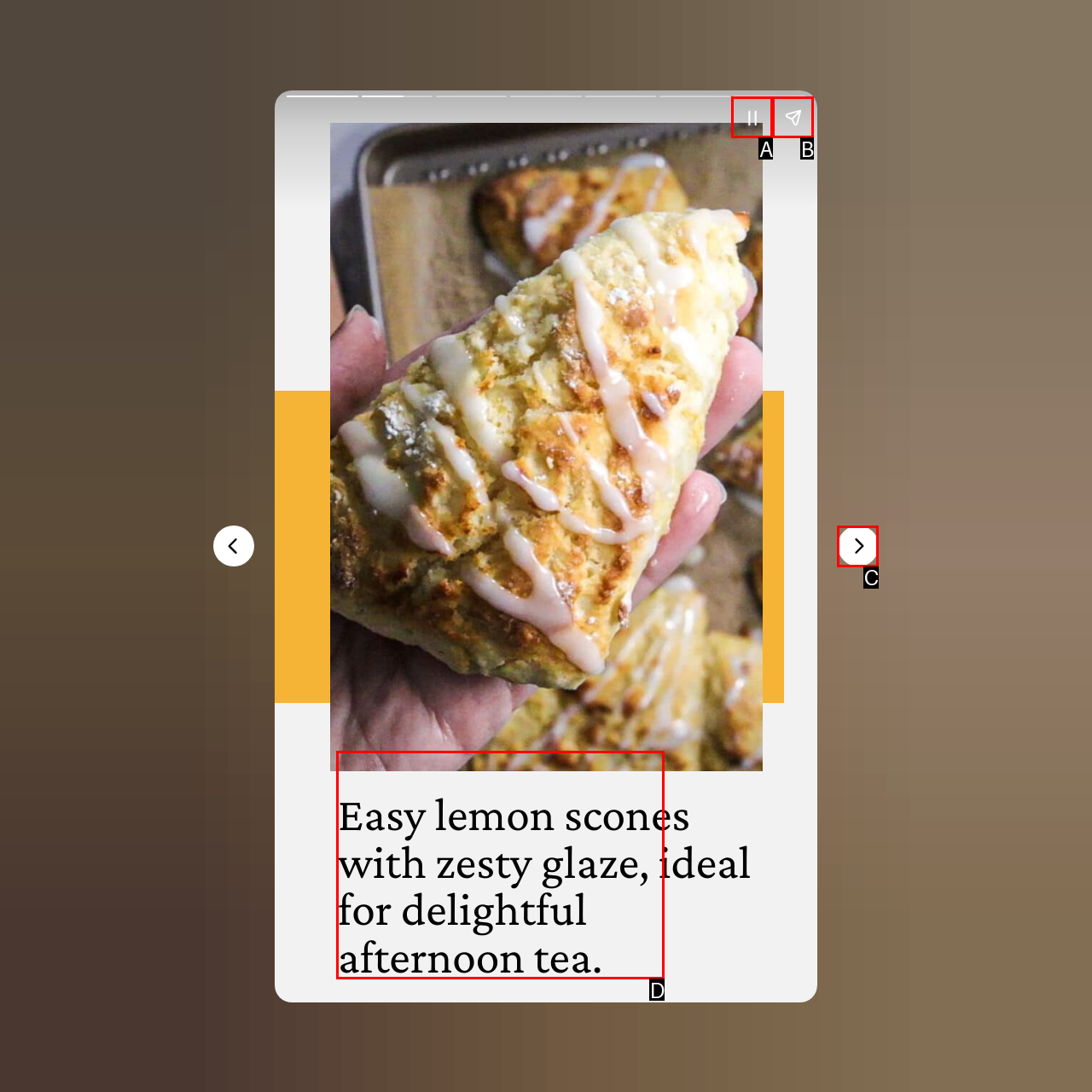Based on the description: aria-label="Pause story", identify the matching HTML element. Reply with the letter of the correct option directly.

A